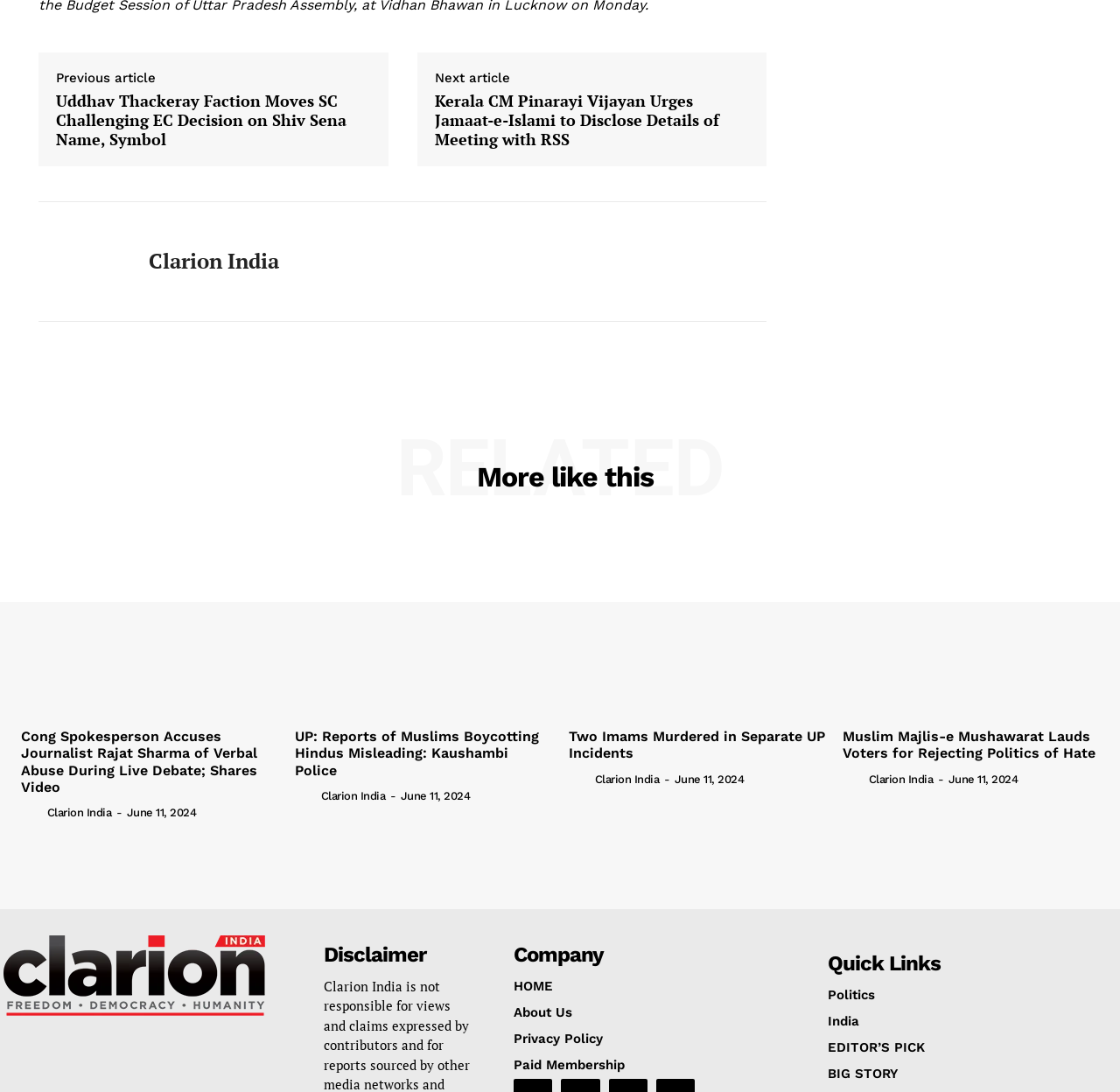Using the given element description, provide the bounding box coordinates (top-left x, top-left y, bottom-right x, bottom-right y) for the corresponding UI element in the screenshot: HOME

[0.459, 0.896, 0.701, 0.91]